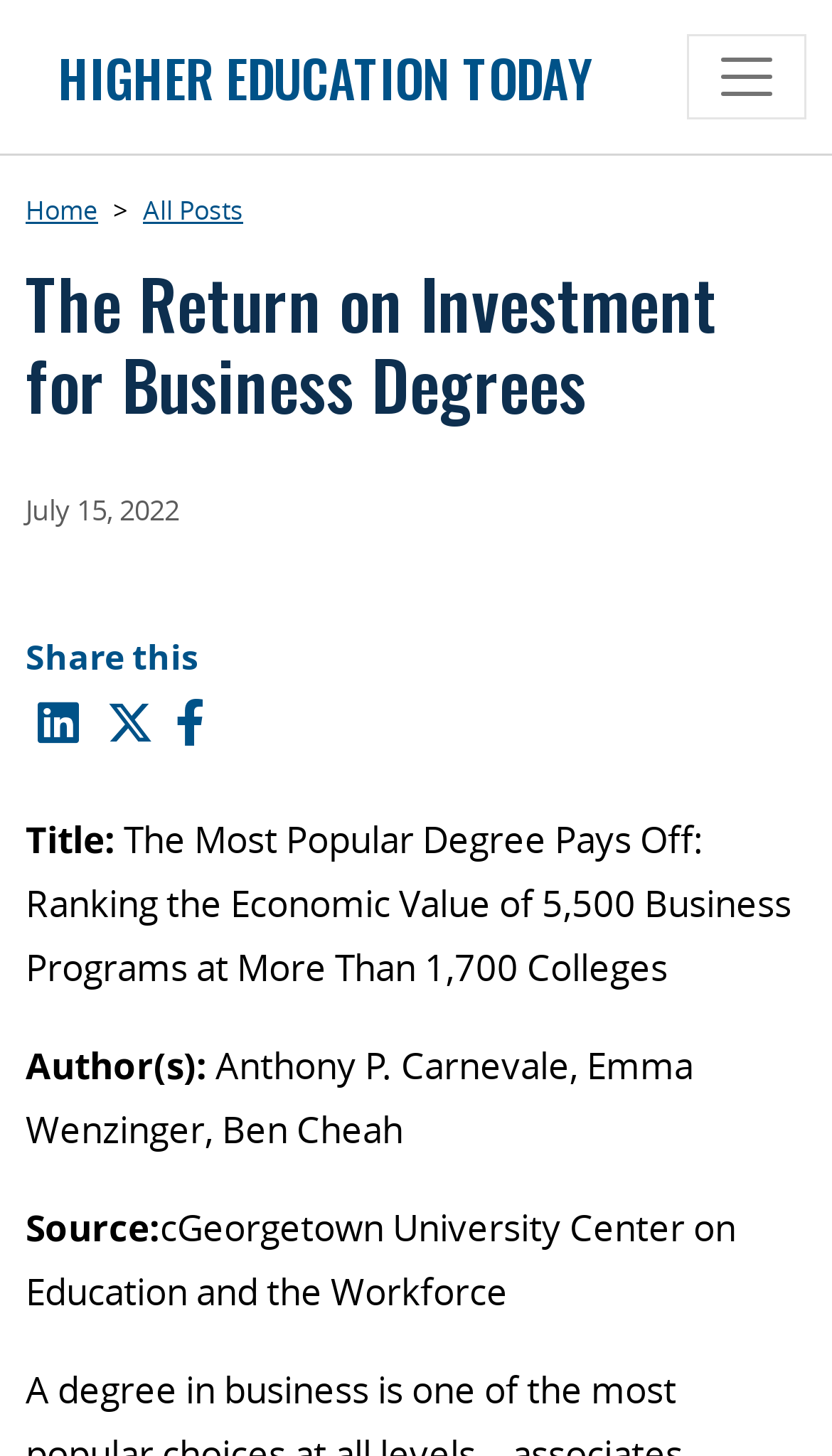Determine the main headline of the webpage and provide its text.

The Return on Investment for Business Degrees